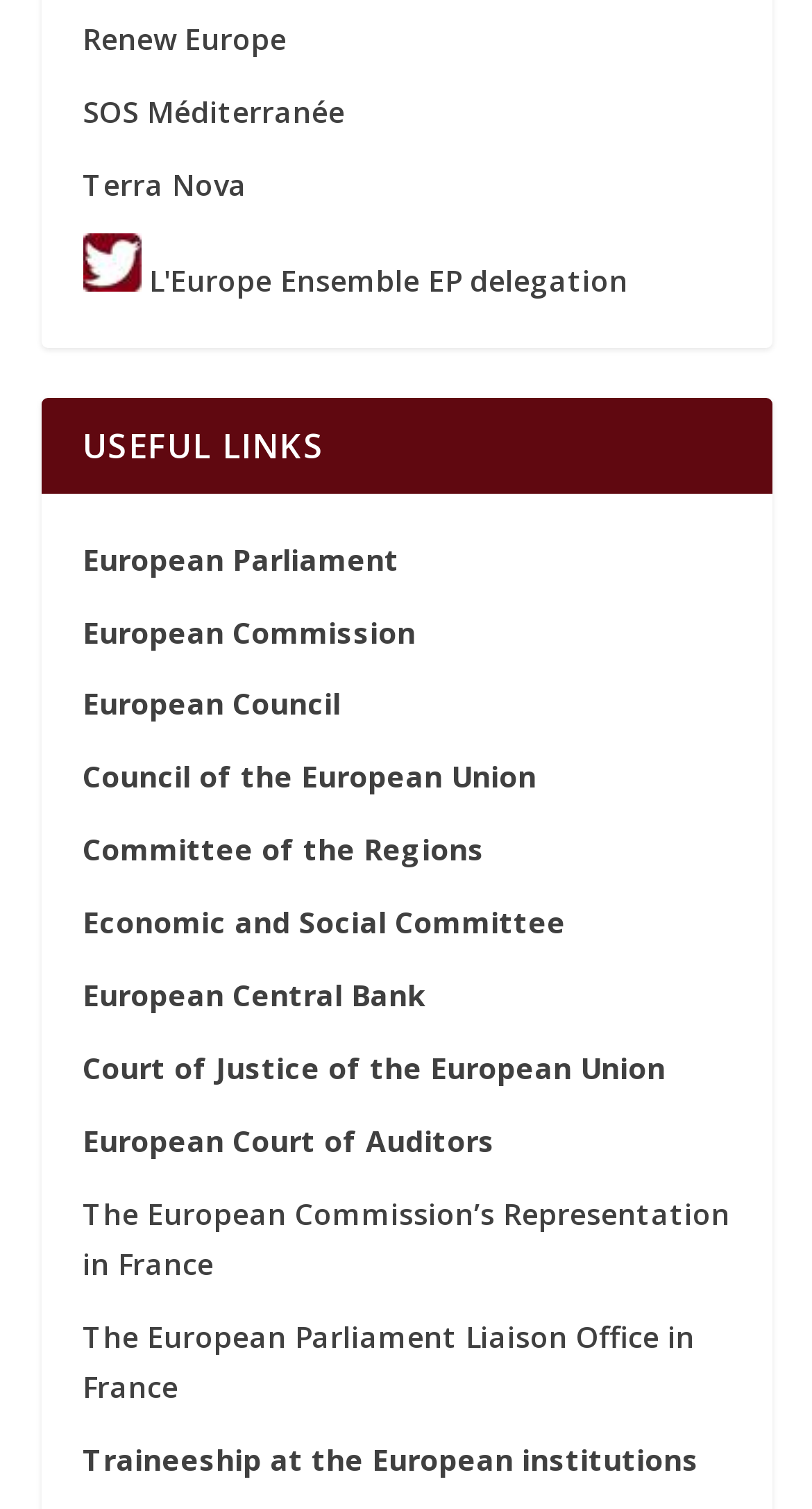Please locate the bounding box coordinates of the element that should be clicked to complete the given instruction: "go to European Parliament".

[0.101, 0.357, 0.491, 0.383]